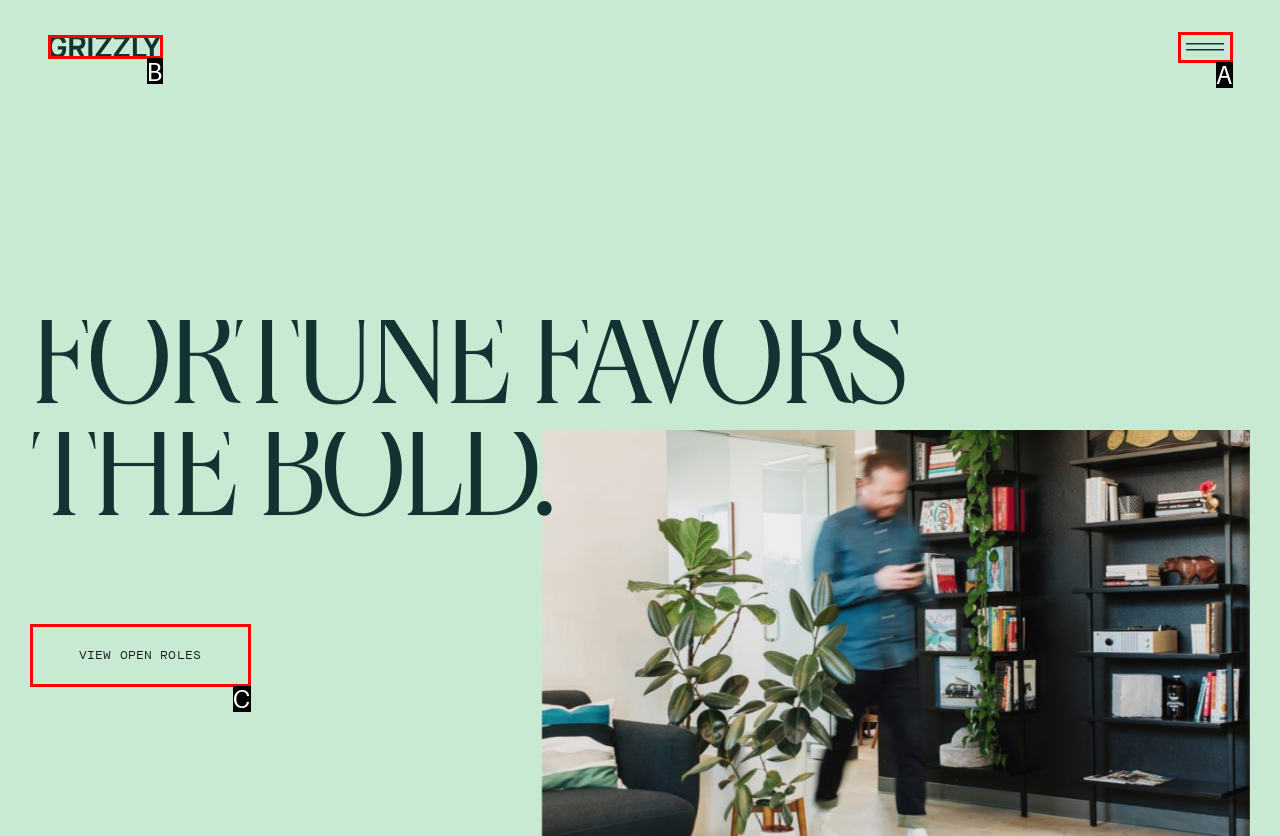Select the letter of the option that corresponds to: aria-label="Toggle navigation menu"
Provide the letter from the given options.

A